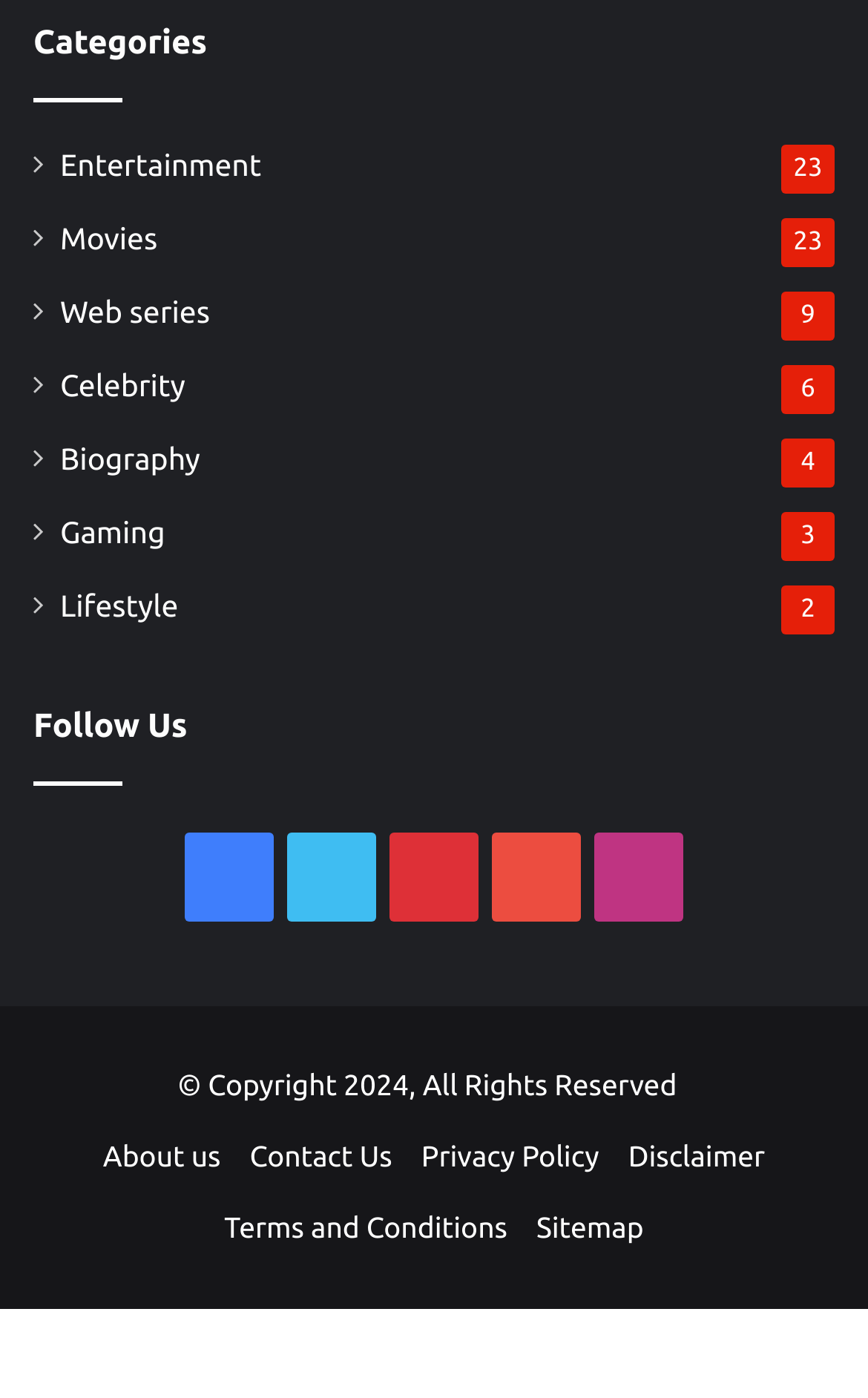Identify the bounding box coordinates of the specific part of the webpage to click to complete this instruction: "Check Terms and Conditions".

[0.258, 0.868, 0.585, 0.891]